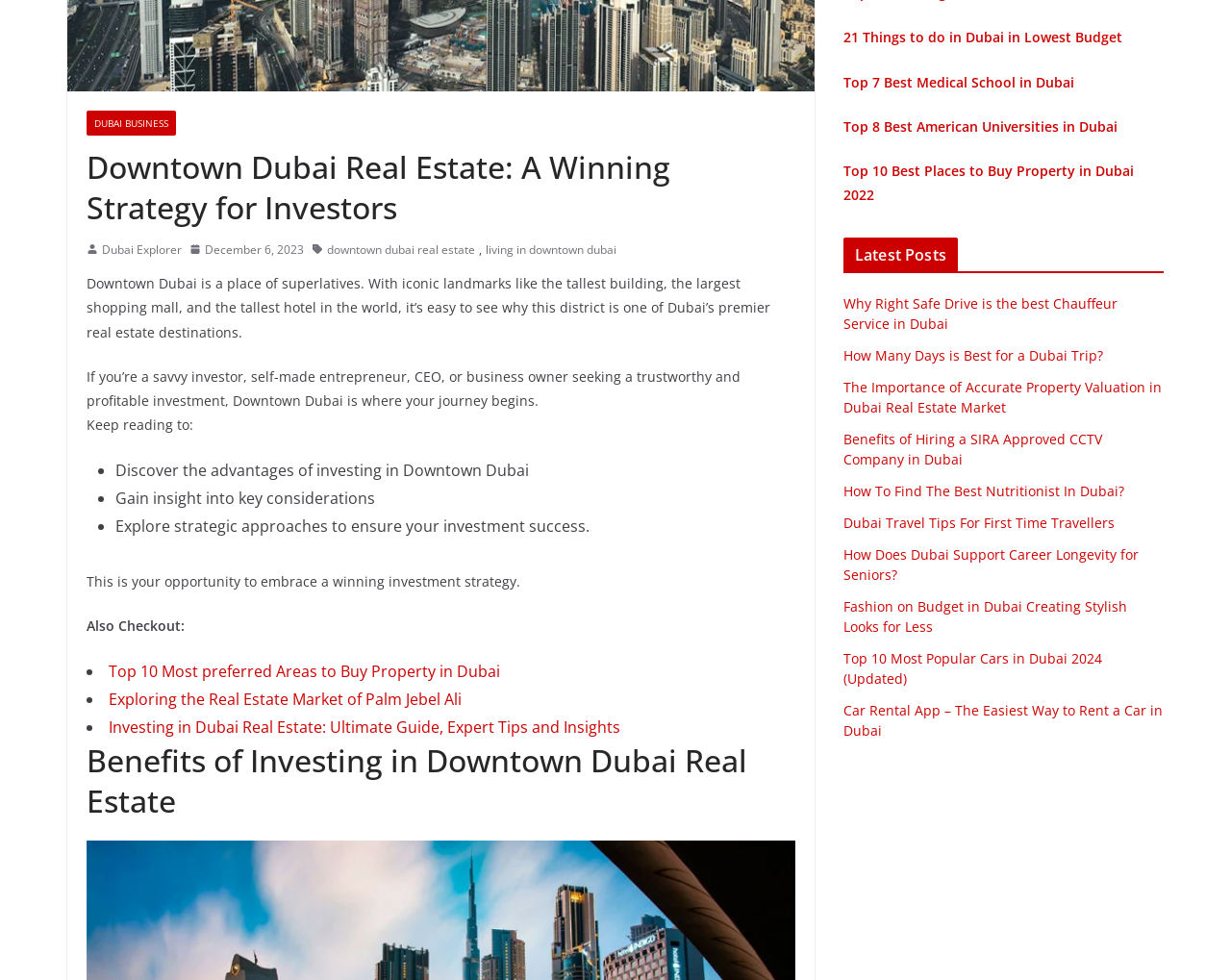Specify the bounding box coordinates (top-left x, top-left y, bottom-right x, bottom-right y) of the UI element in the screenshot that matches this description: December 6, 2023

[0.154, 0.244, 0.247, 0.265]